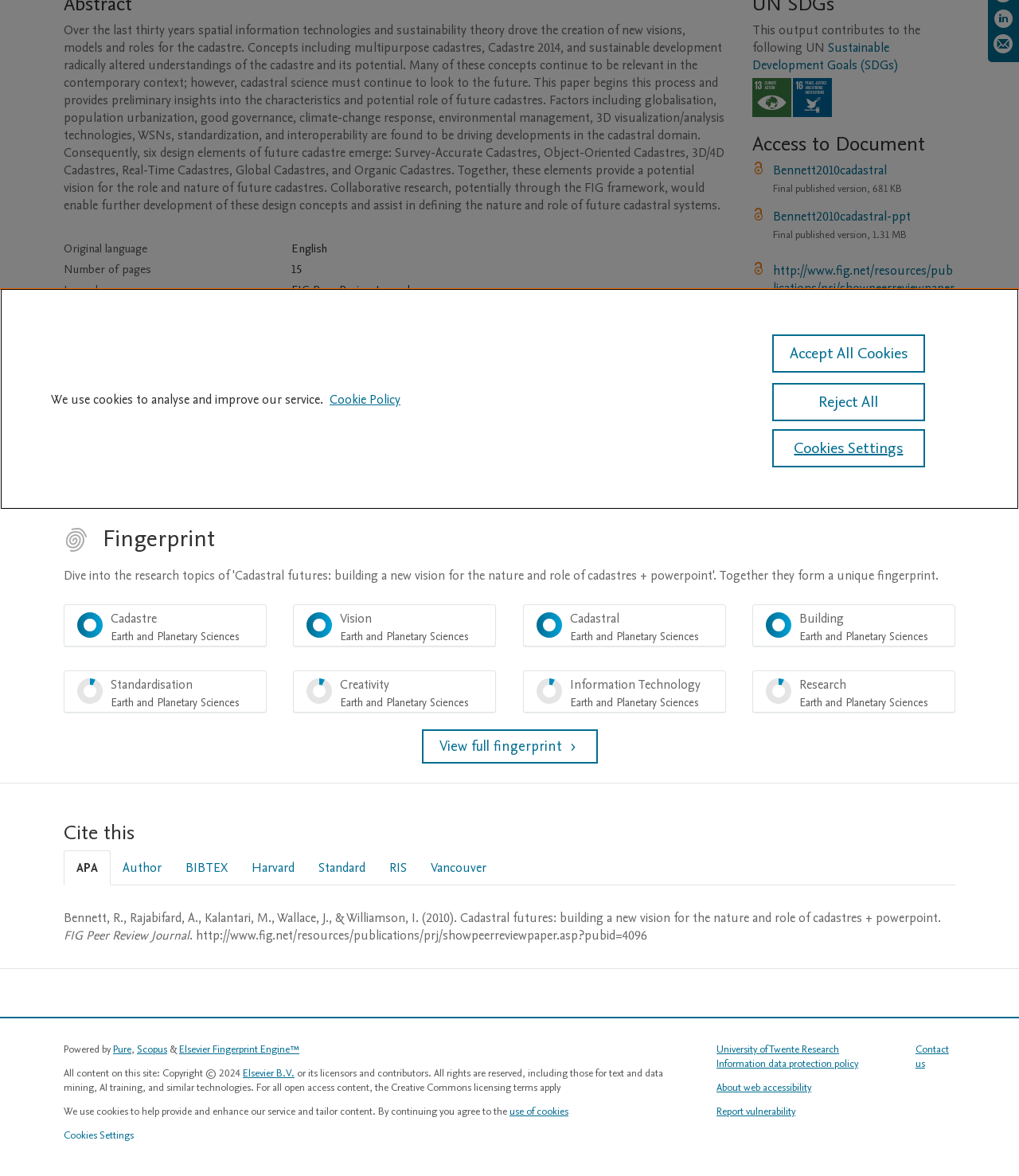Locate the bounding box for the described UI element: "aria-label="Share on LinkedIn"". Ensure the coordinates are four float numbers between 0 and 1, formatted as [left, top, right, bottom].

[0.975, 0.007, 0.995, 0.028]